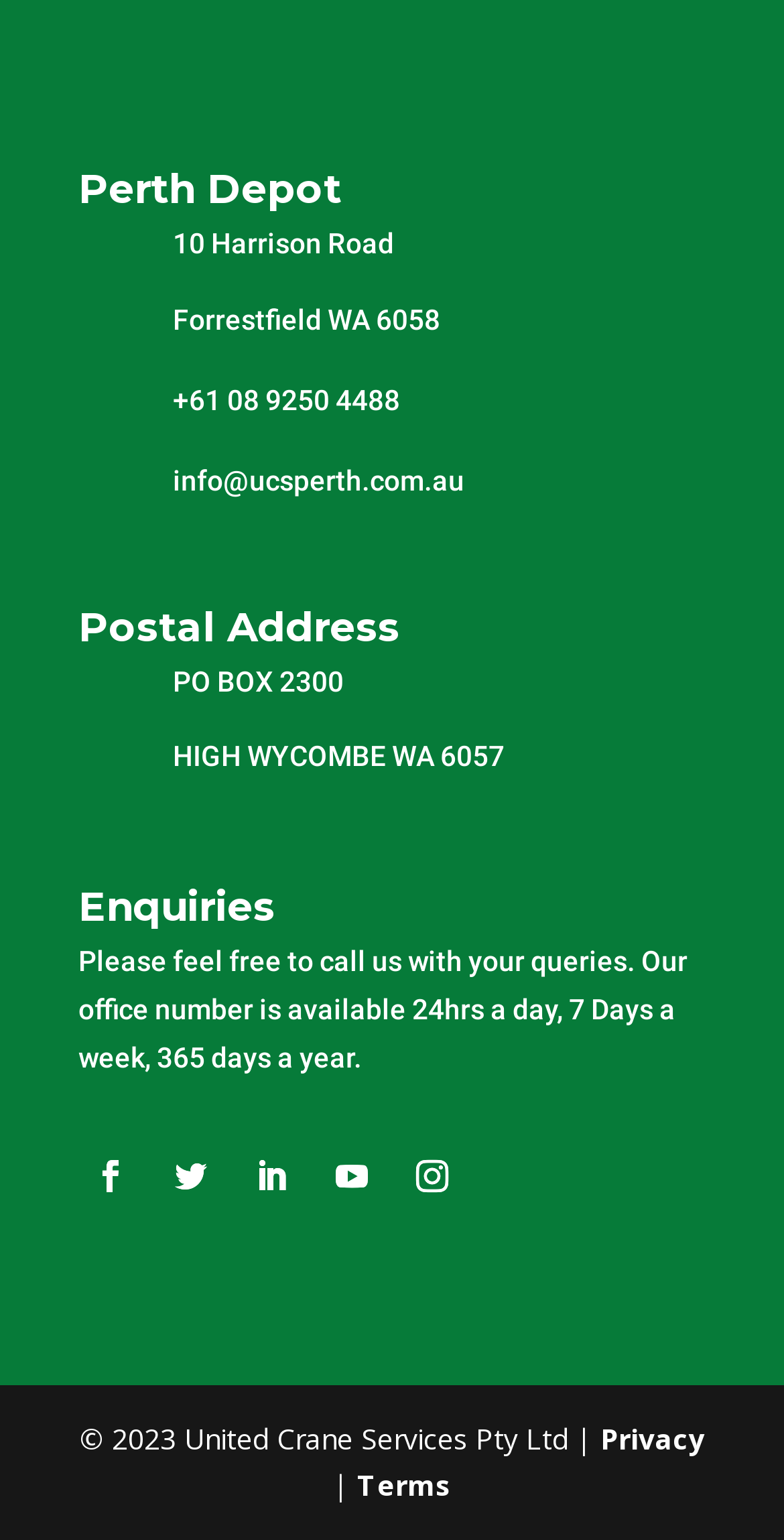Please determine the bounding box coordinates of the element's region to click for the following instruction: "Click on EVENTS Buy America Implementation and Compliance".

None